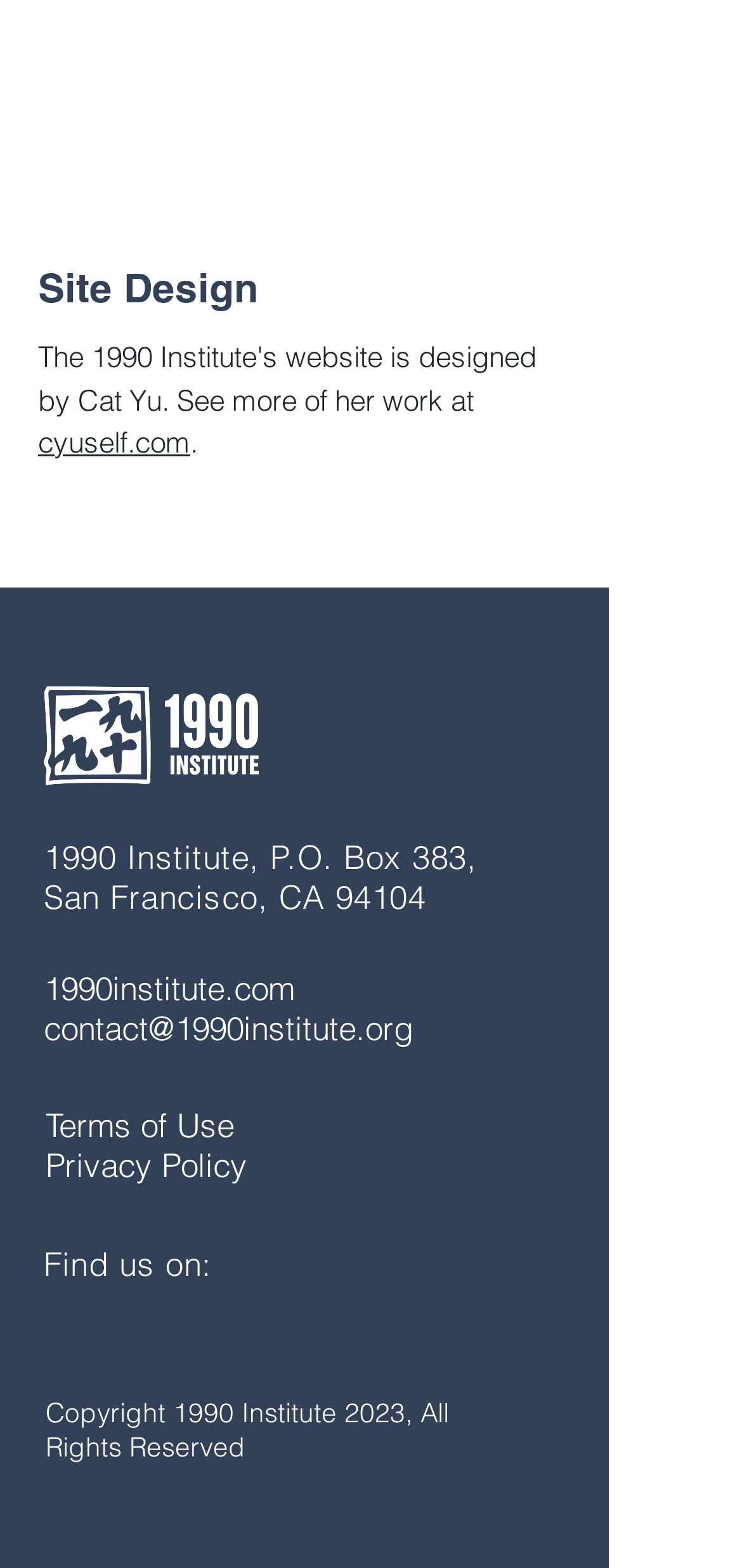Find the bounding box coordinates for the area you need to click to carry out the instruction: "visit cyuself.com". The coordinates should be four float numbers between 0 and 1, indicated as [left, top, right, bottom].

[0.051, 0.271, 0.256, 0.294]